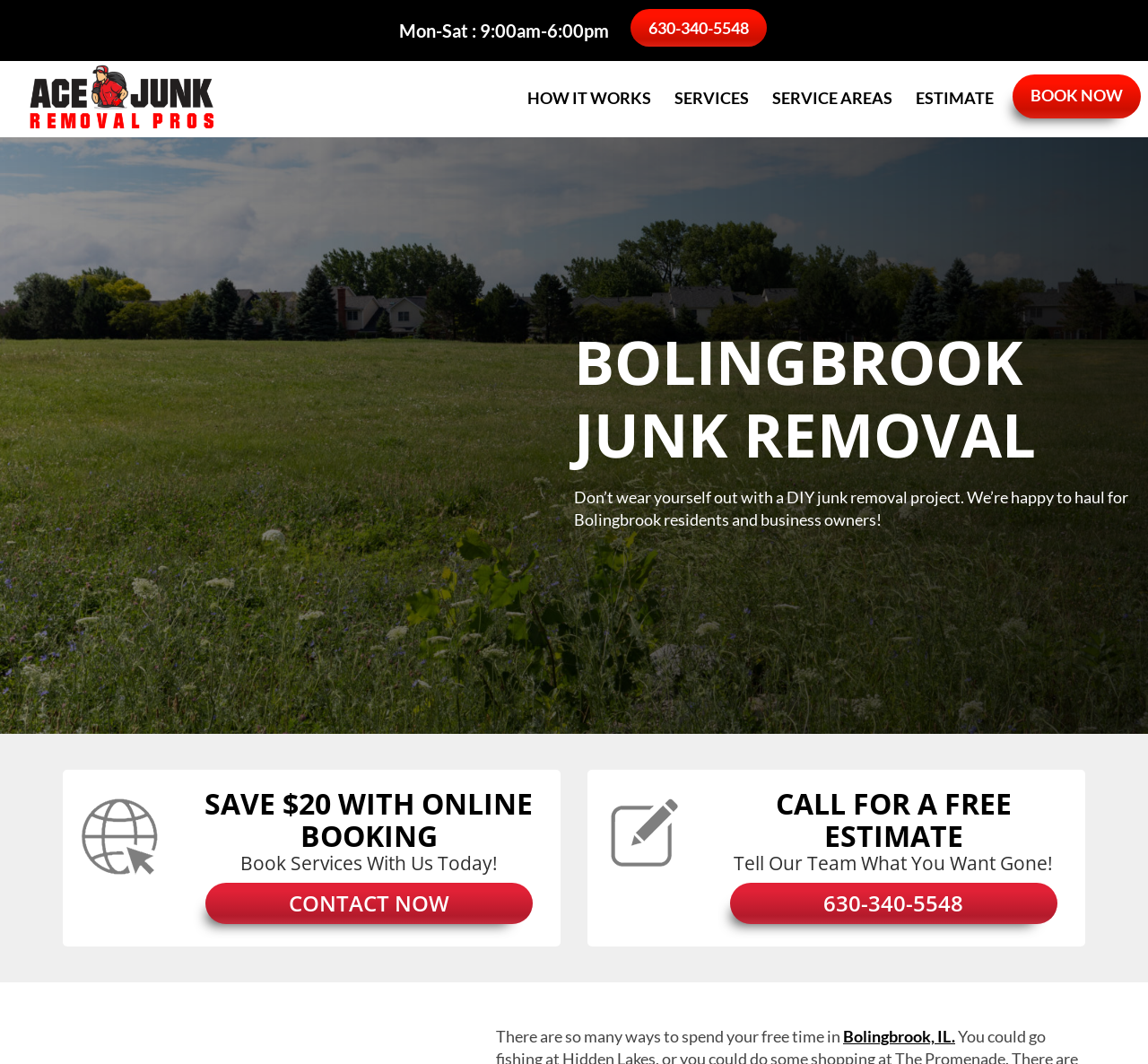Please identify the bounding box coordinates of the element that needs to be clicked to perform the following instruction: "Get a free estimate for junk removal".

[0.636, 0.83, 0.921, 0.868]